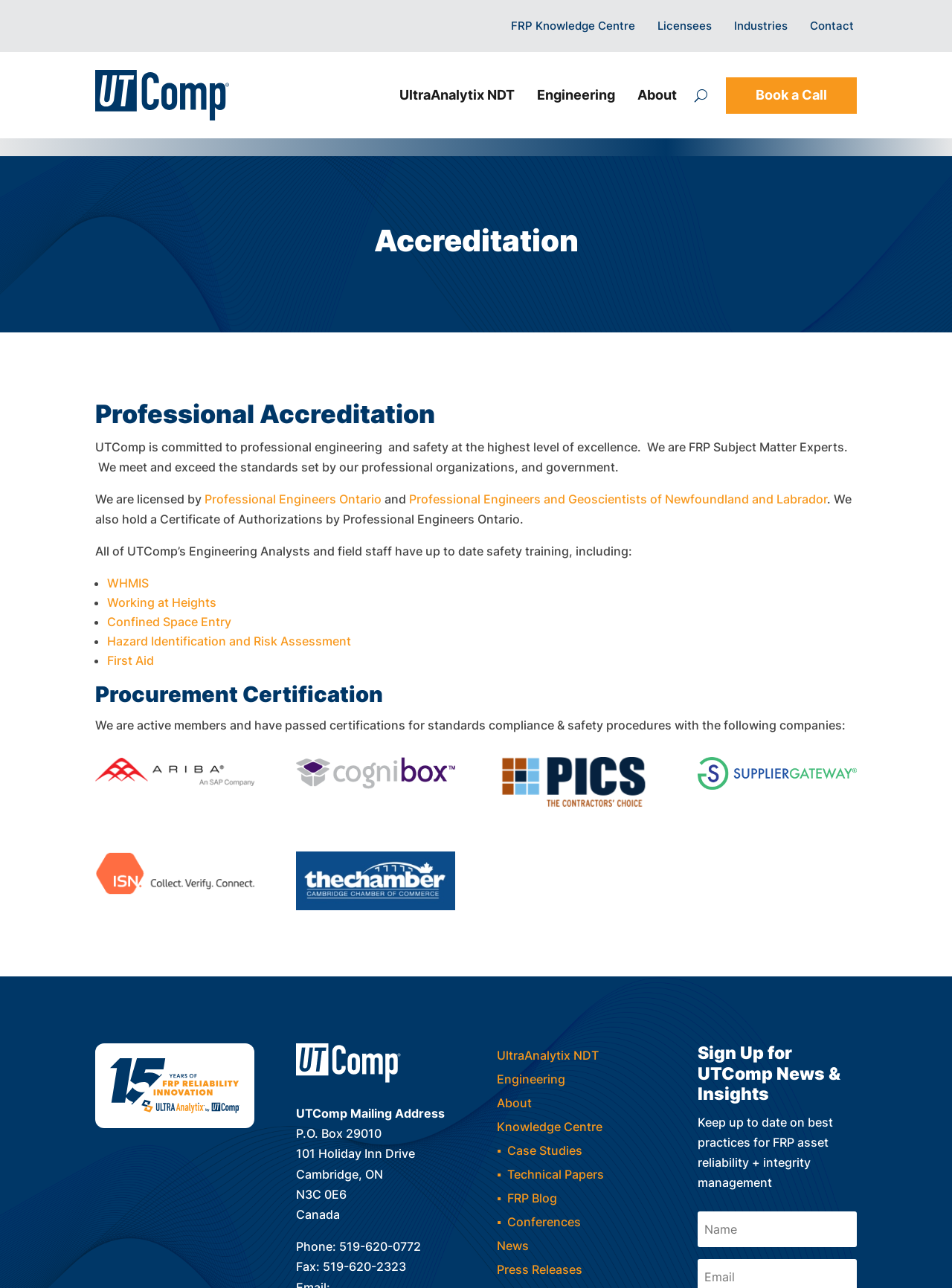Identify the bounding box for the given UI element using the description provided. Coordinates should be in the format (top-left x, top-left y, bottom-right x, bottom-right y) and must be between 0 and 1. Here is the description: First Aid

[0.112, 0.507, 0.162, 0.519]